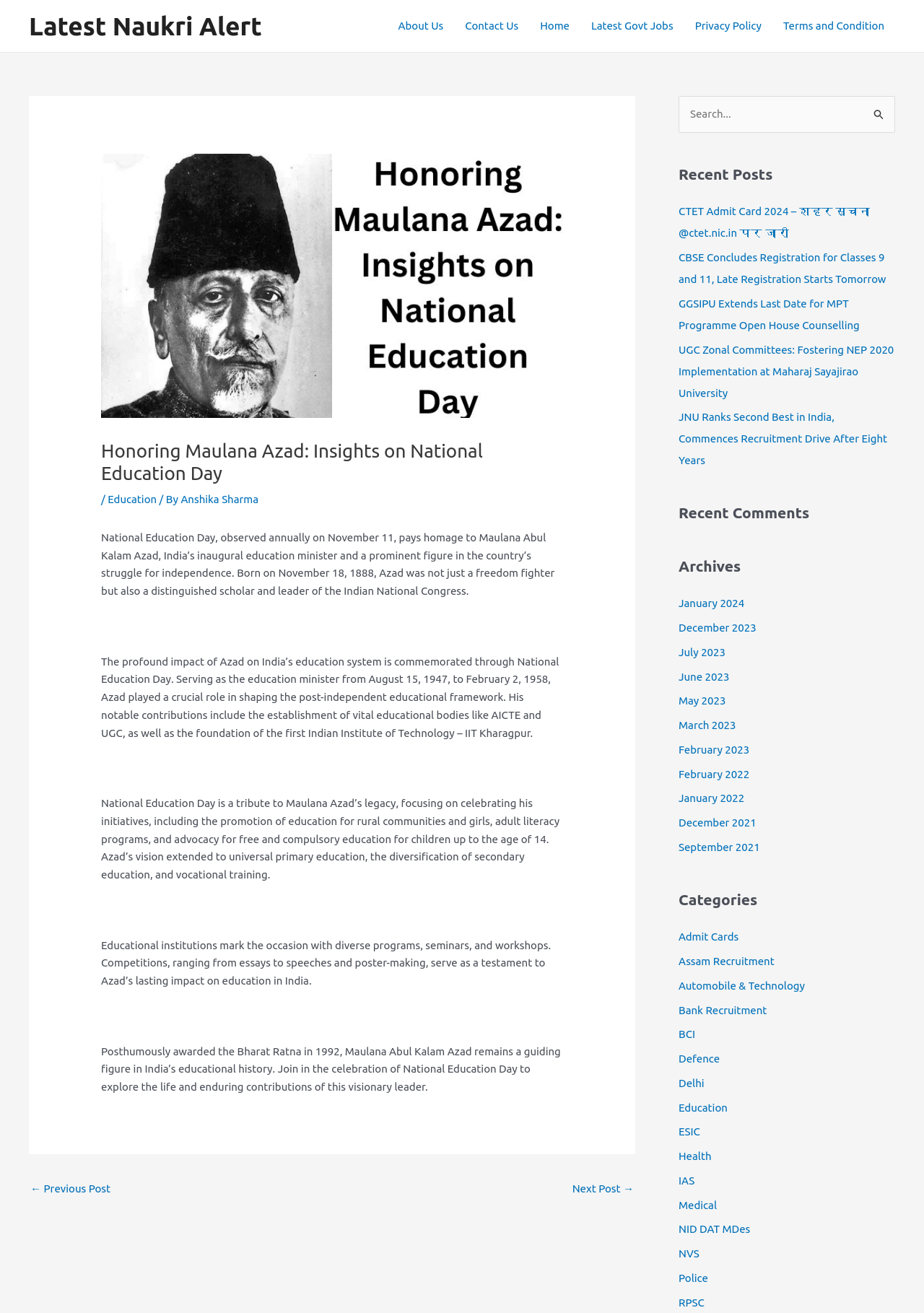Please determine the bounding box coordinates of the element to click in order to execute the following instruction: "Read the latest post". The coordinates should be four float numbers between 0 and 1, specified as [left, top, right, bottom].

[0.109, 0.117, 0.609, 0.386]